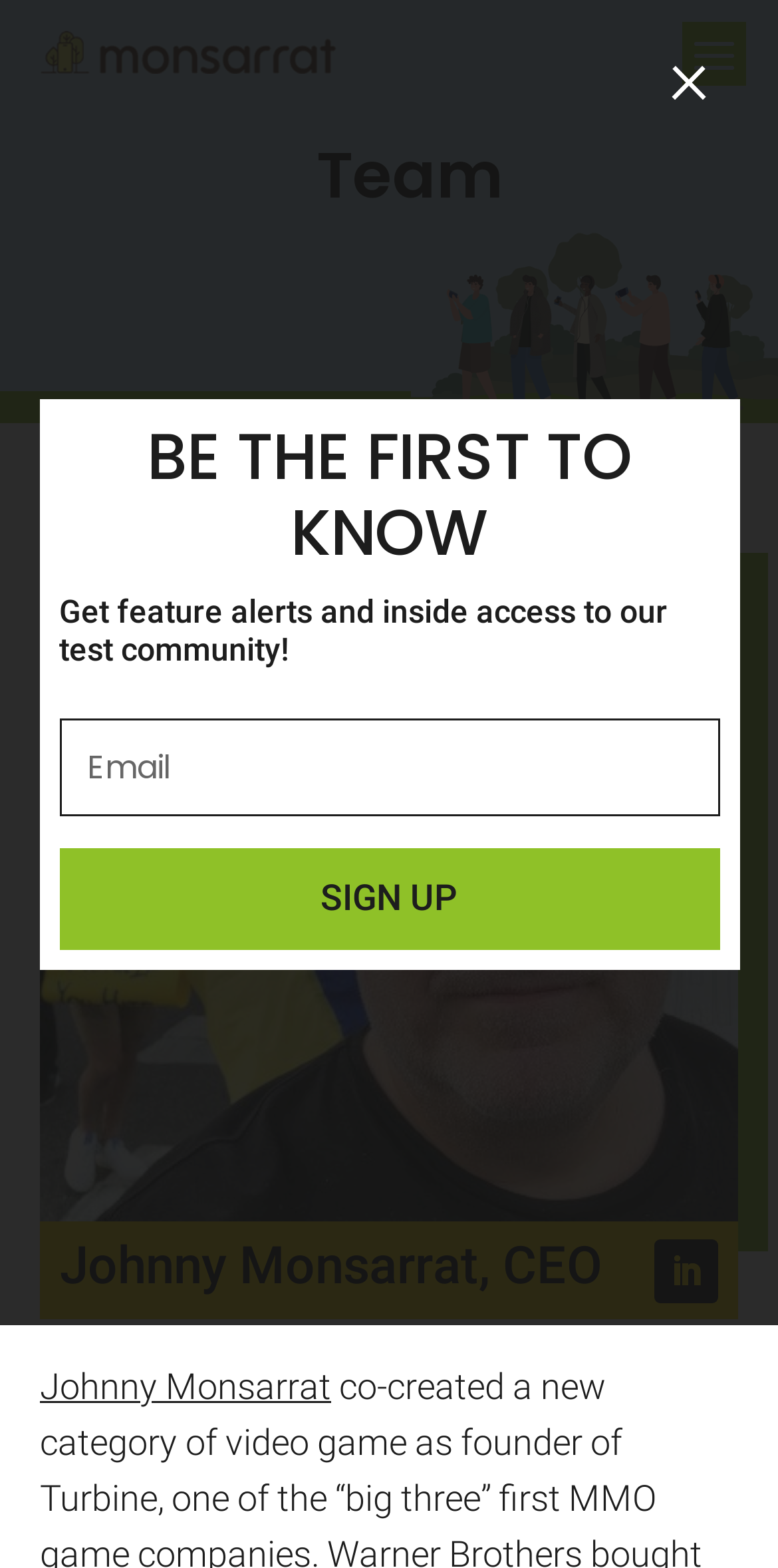How many images are on this webpage?
Please elaborate on the answer to the question with detailed information.

I counted the number of image elements on the webpage and found two images, one located at the top and another at the bottom of the page.